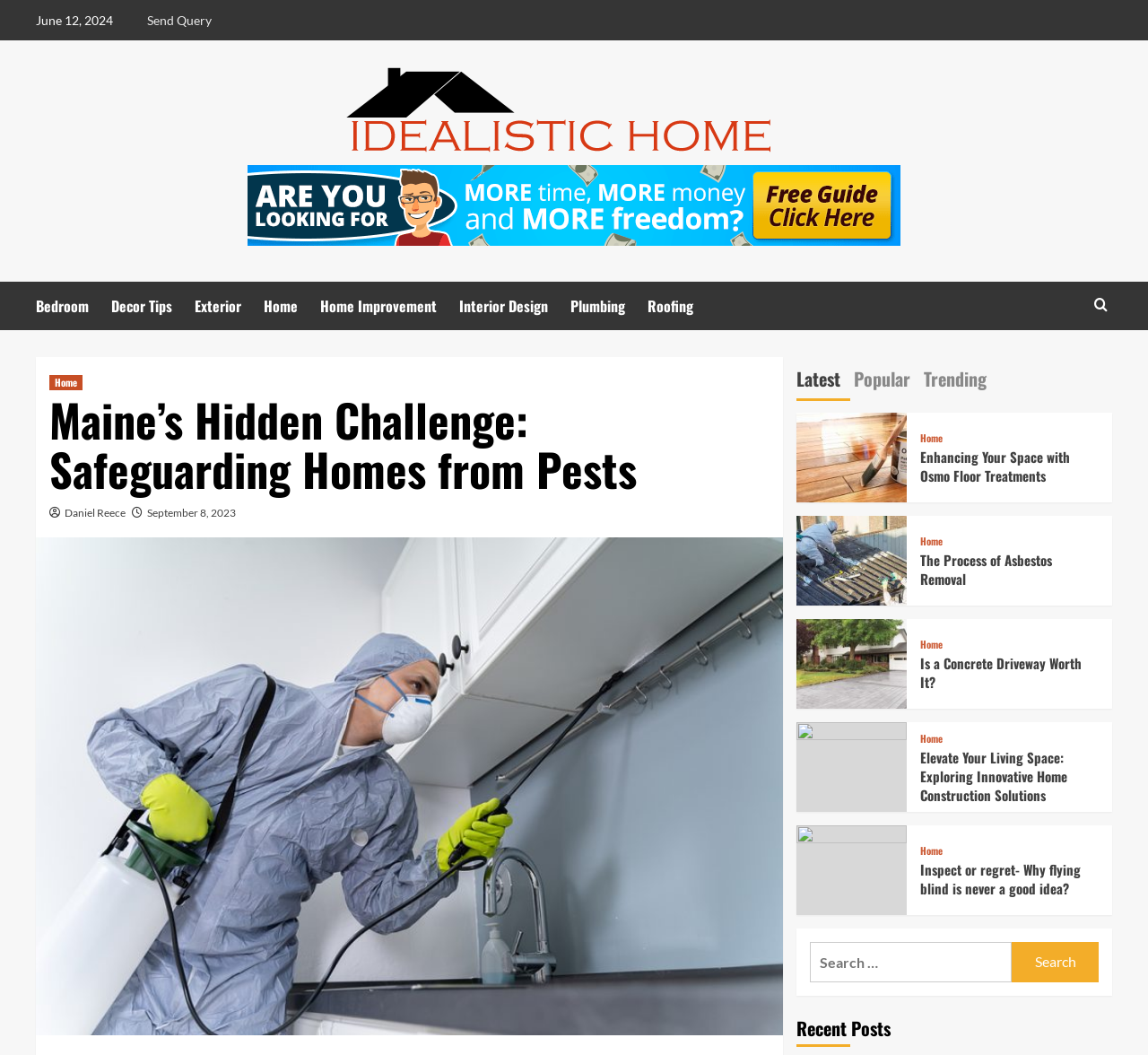Using the information in the image, give a comprehensive answer to the question: 
What is the topic of the first article in the tabpanel?

I found the topic of the first article by looking at the heading element within the tabpanel, which has the text 'Enhancing Your Space with Osmo Floor Treatments'.